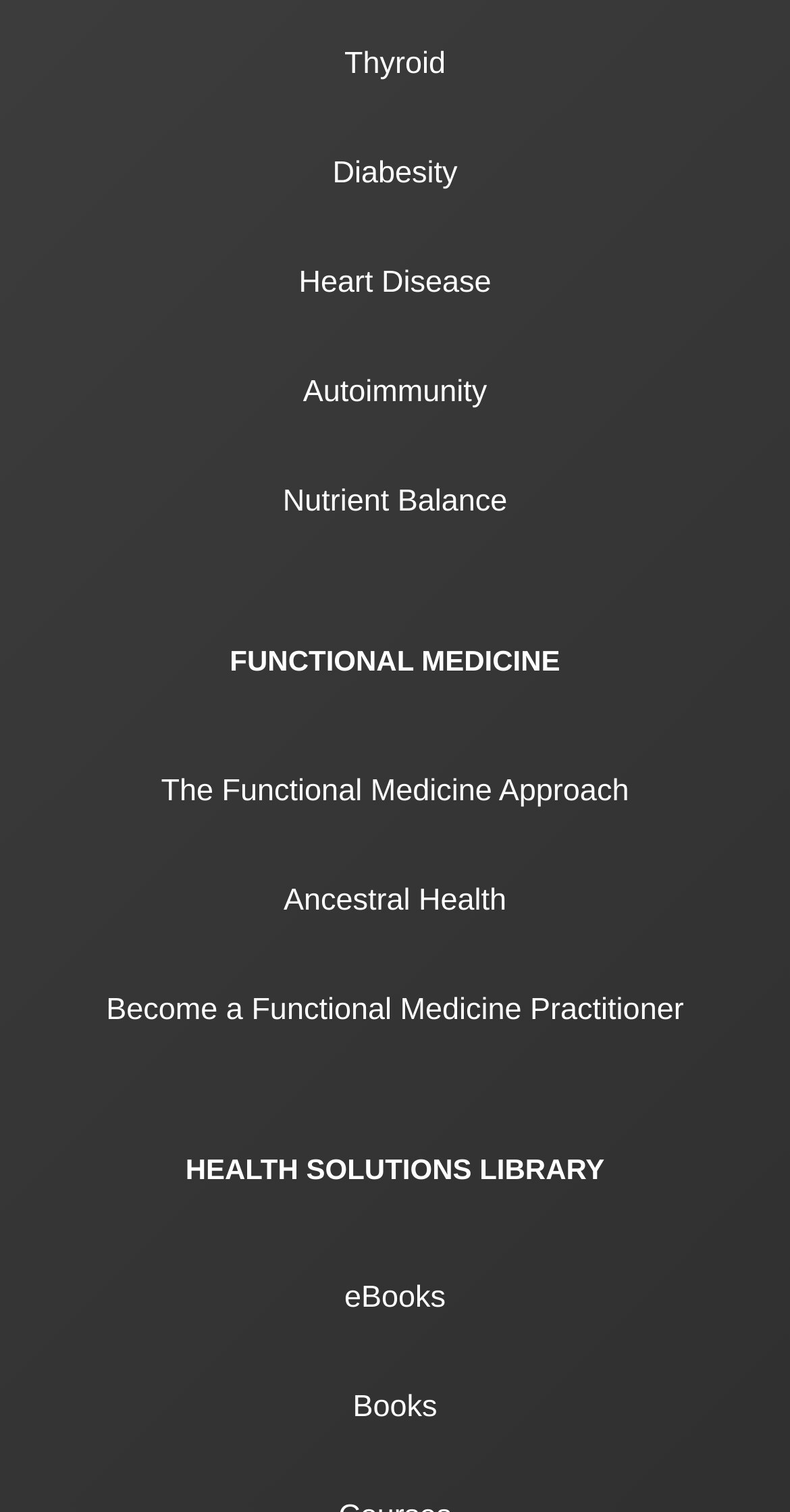Identify the coordinates of the bounding box for the element that must be clicked to accomplish the instruction: "Learn about Autoimmunity".

[0.081, 0.224, 0.919, 0.297]